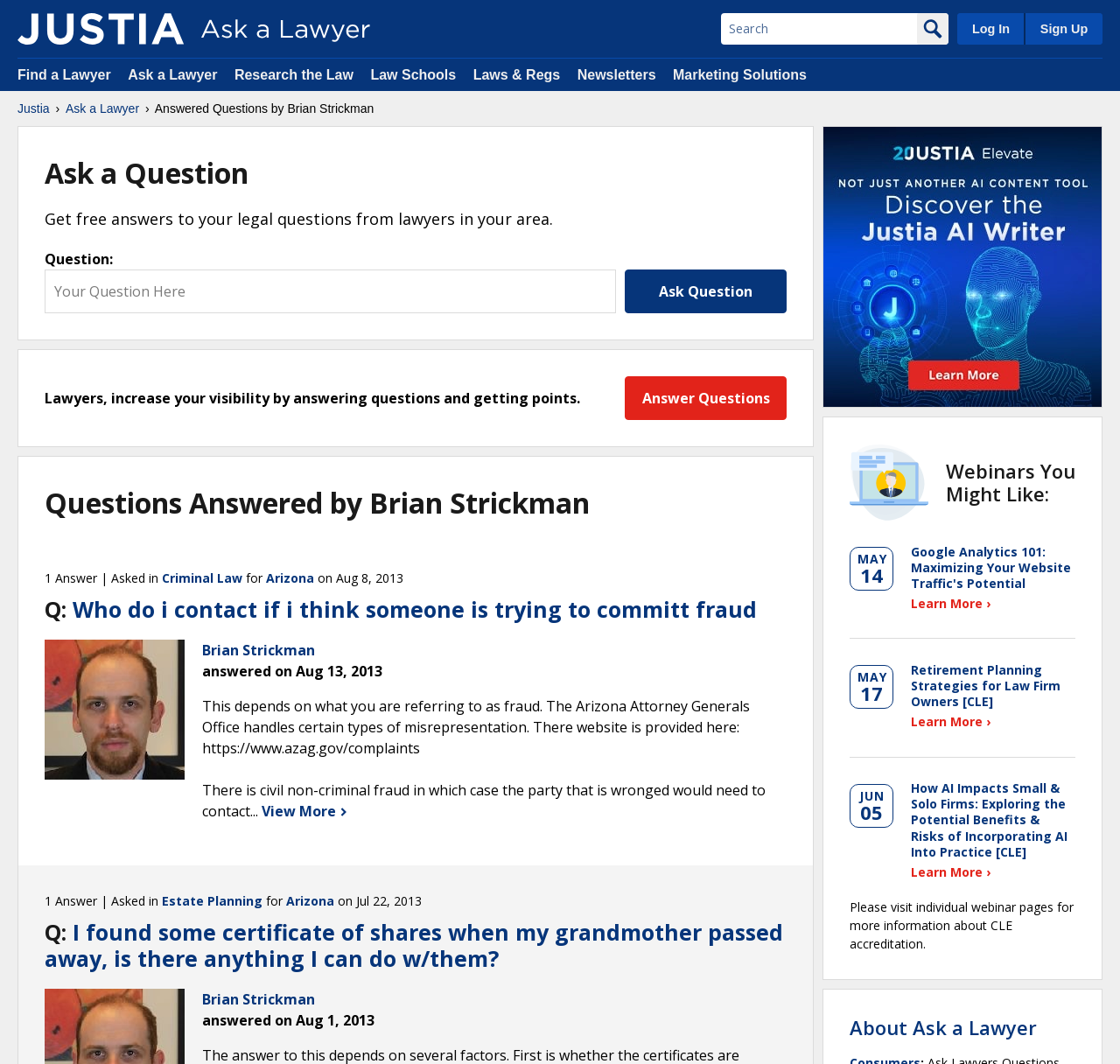Locate the bounding box coordinates of the element you need to click to accomplish the task described by this instruction: "Learn more about a webinar".

[0.813, 0.559, 0.884, 0.575]